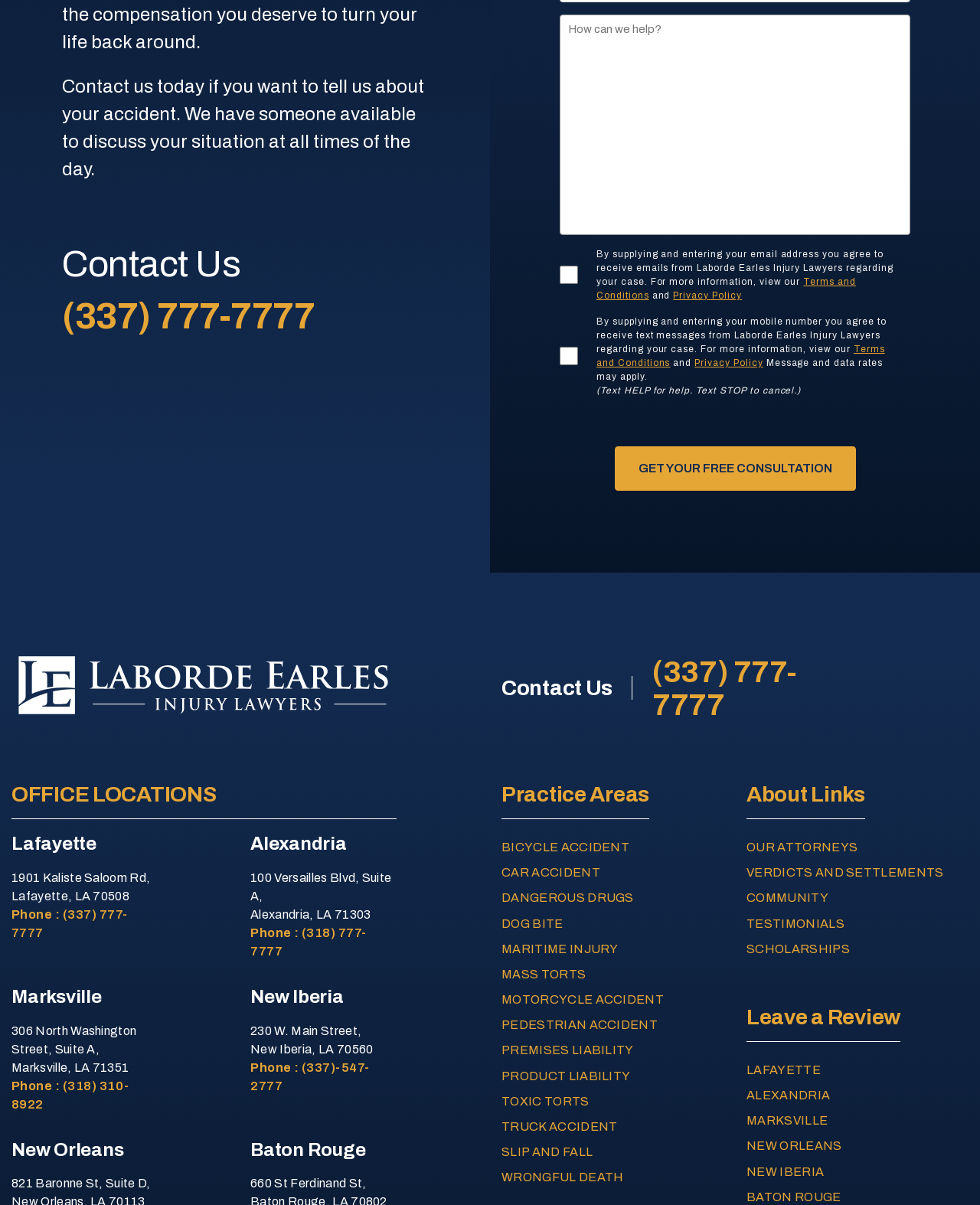Identify the bounding box coordinates for the element you need to click to achieve the following task: "Click the 'Laborde Earles Injury Lawyers' link". The coordinates must be four float values ranging from 0 to 1, formatted as [left, top, right, bottom].

[0.012, 0.544, 0.488, 0.597]